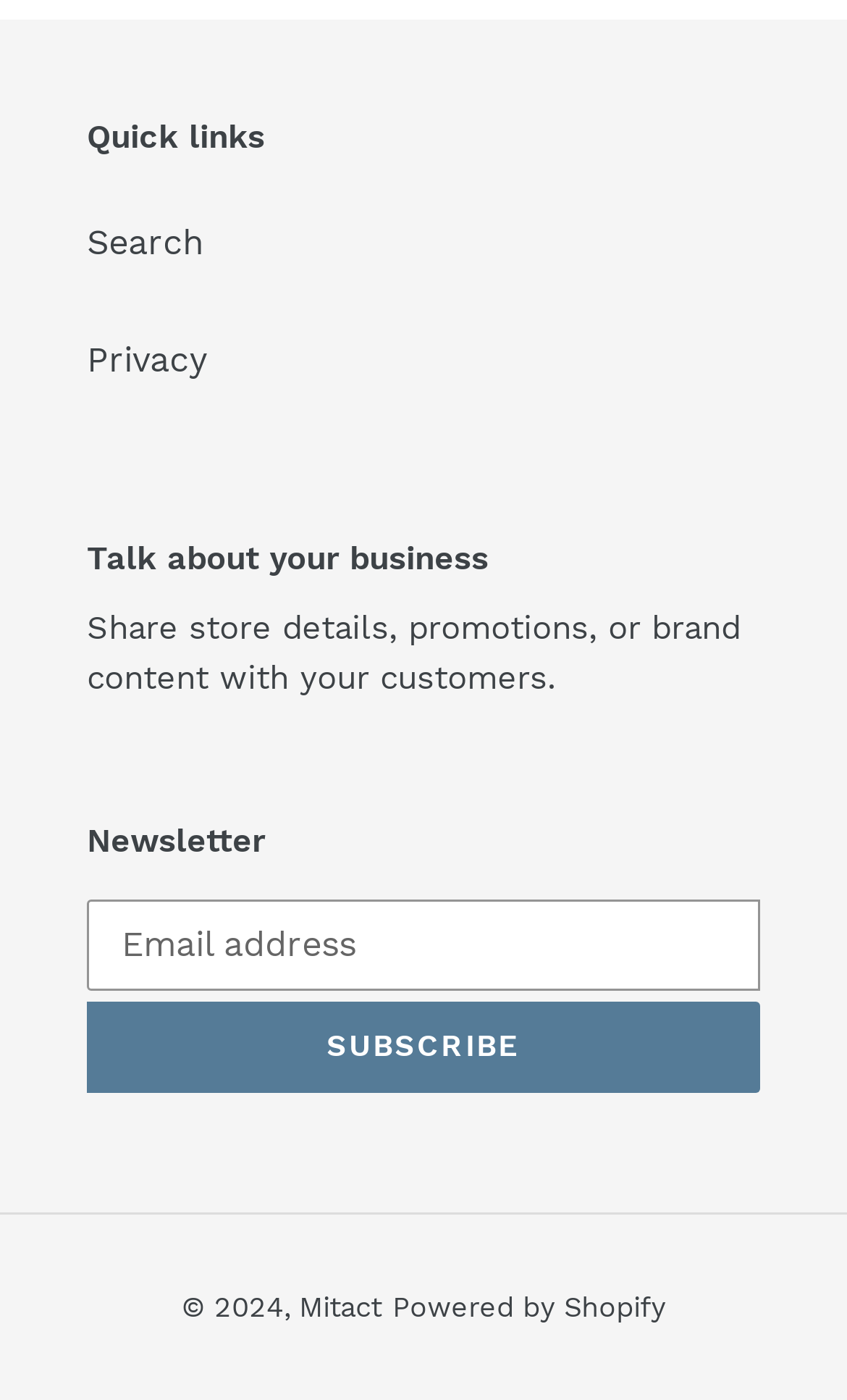Identify the bounding box coordinates for the UI element described by the following text: "Powered by Shopify". Provide the coordinates as four float numbers between 0 and 1, in the format [left, top, right, bottom].

[0.463, 0.921, 0.786, 0.944]